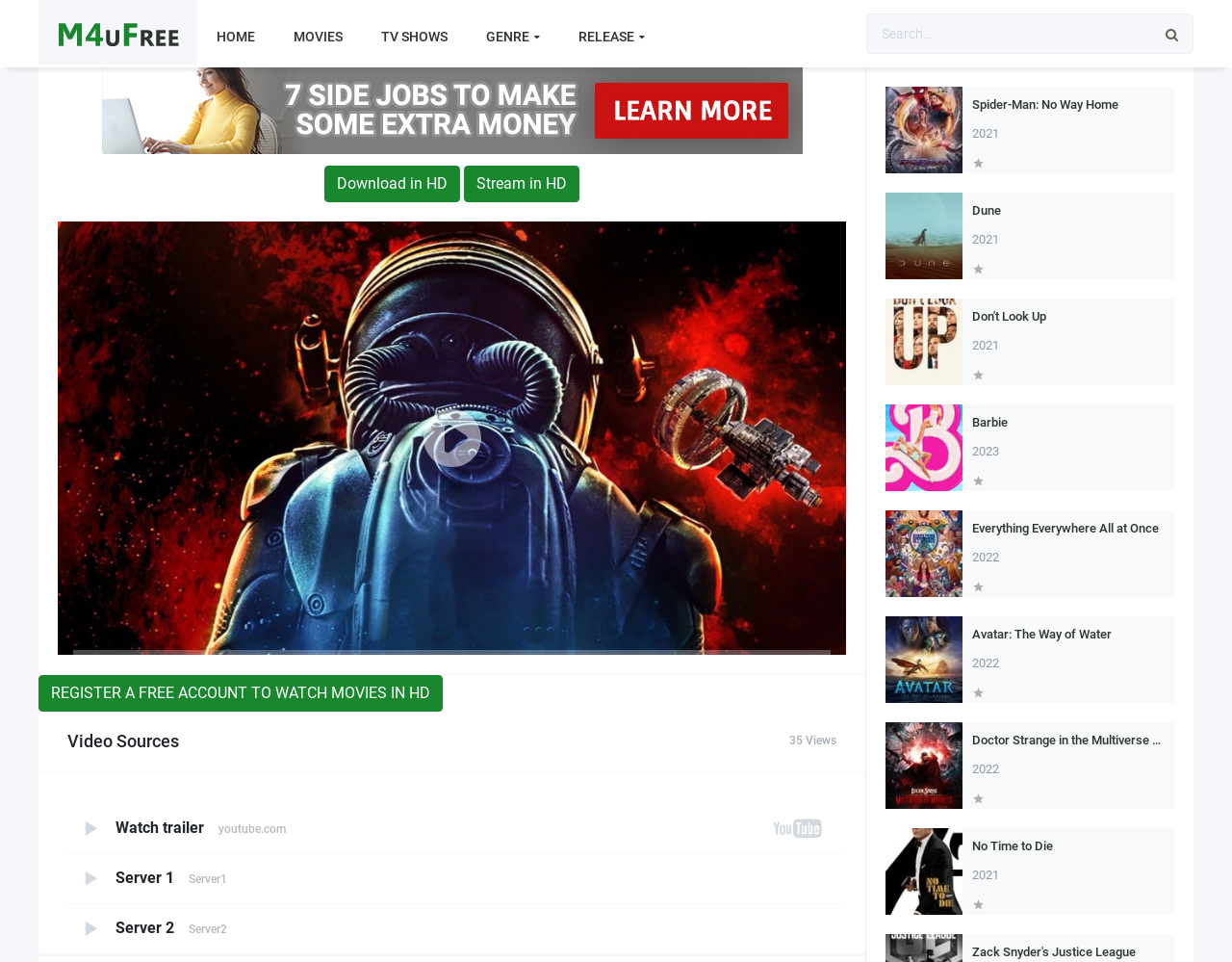Locate the bounding box coordinates of the element that should be clicked to fulfill the instruction: "Go to the home page".

[0.16, 0.0, 0.223, 0.077]